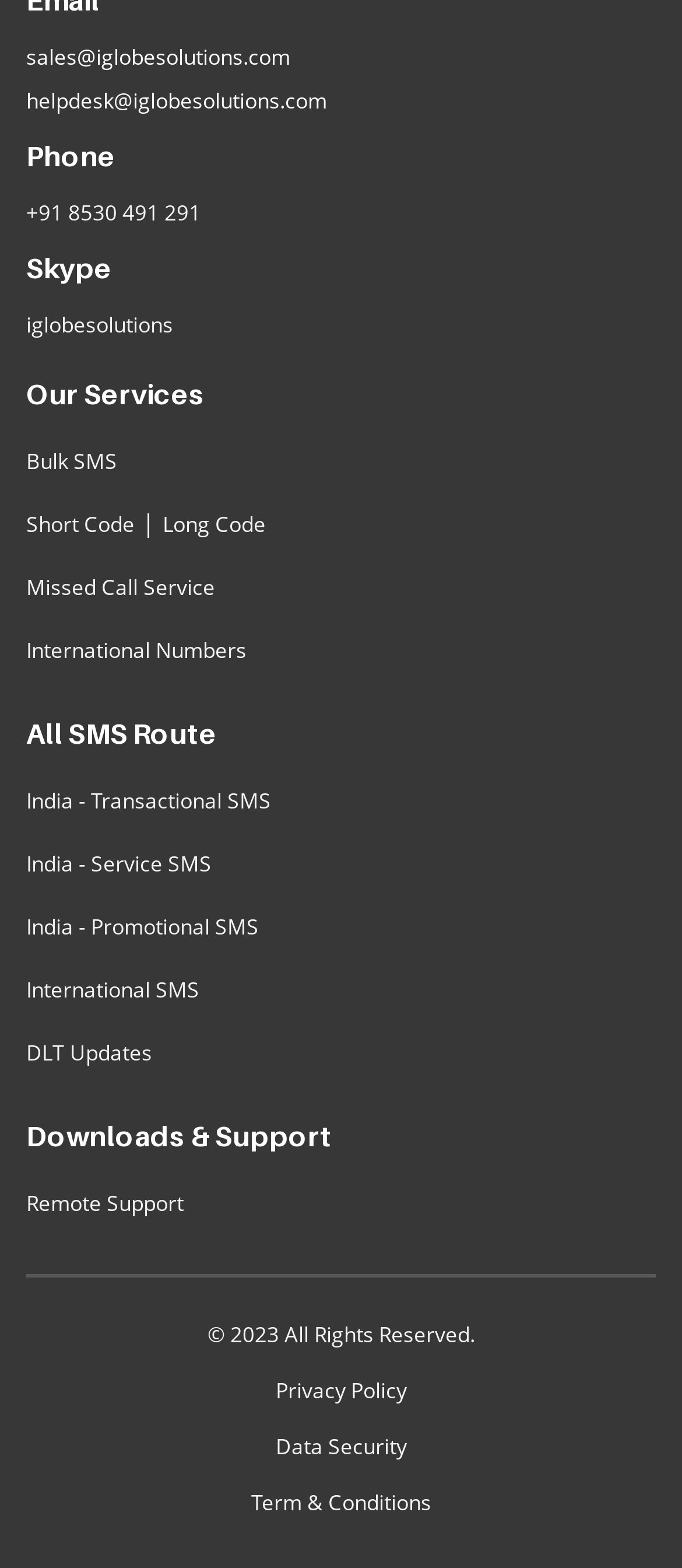Given the description "sales@iglobesolutions.com", provide the bounding box coordinates of the corresponding UI element.

[0.038, 0.027, 0.426, 0.046]